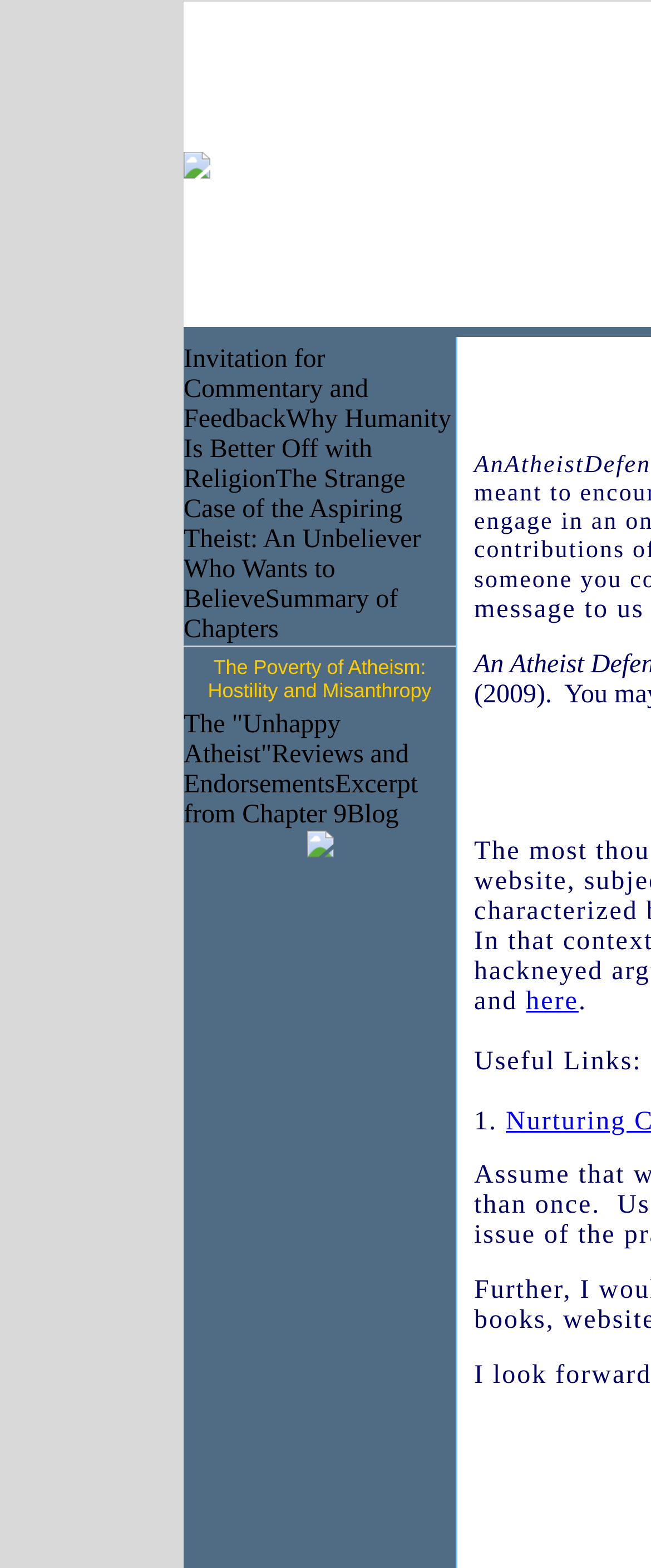Provide a one-word or brief phrase answer to the question:
What is the main topic of discussion on this webpage?

Religion and Atheism